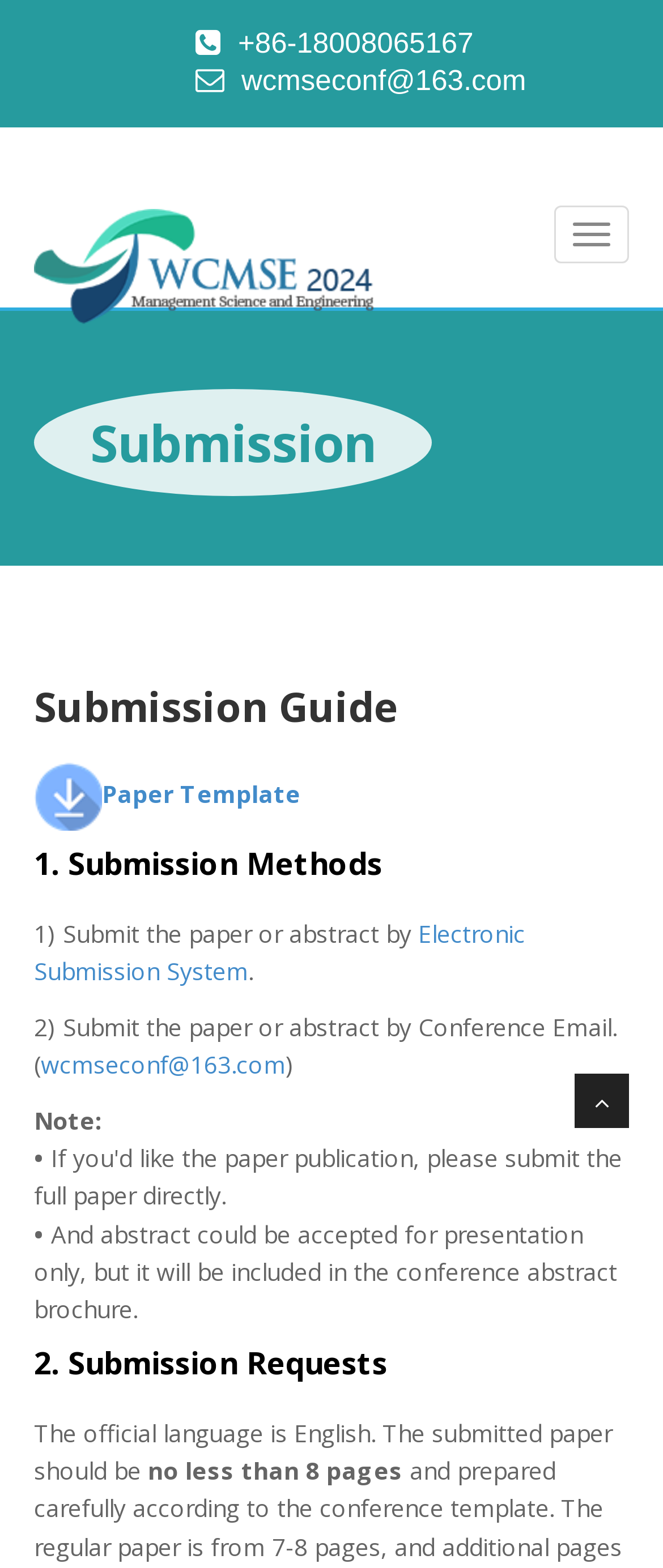Use a single word or phrase to answer this question: 
What is the minimum page requirement for a submitted paper?

8 pages